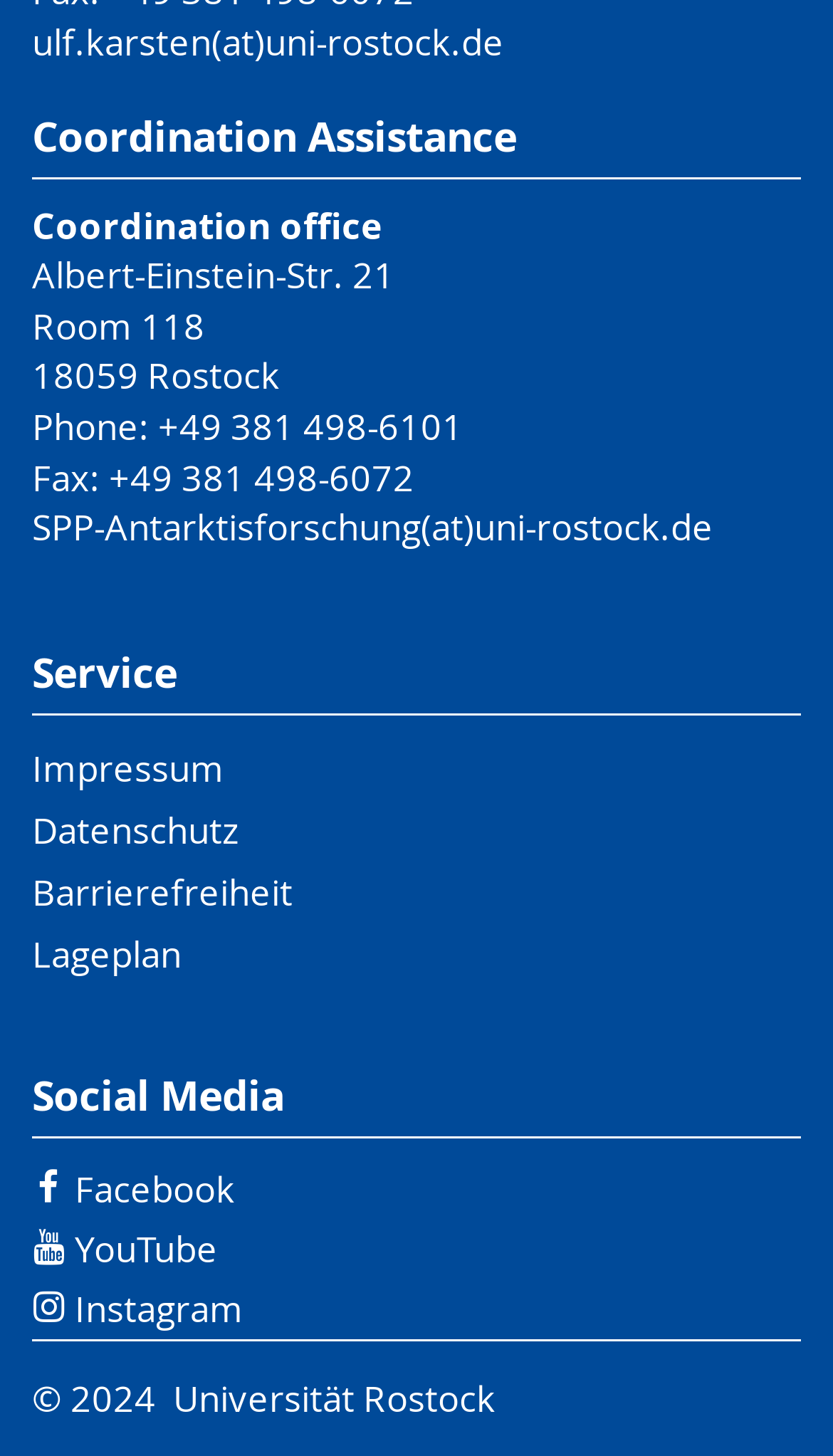Based on what you see in the screenshot, provide a thorough answer to this question: How many links are there under the 'Service' heading?

I counted the number of link elements located under the 'Service' heading, which are 'Impressum', 'Datenschutz', 'Barrierefreiheit', and 'Lageplan'.